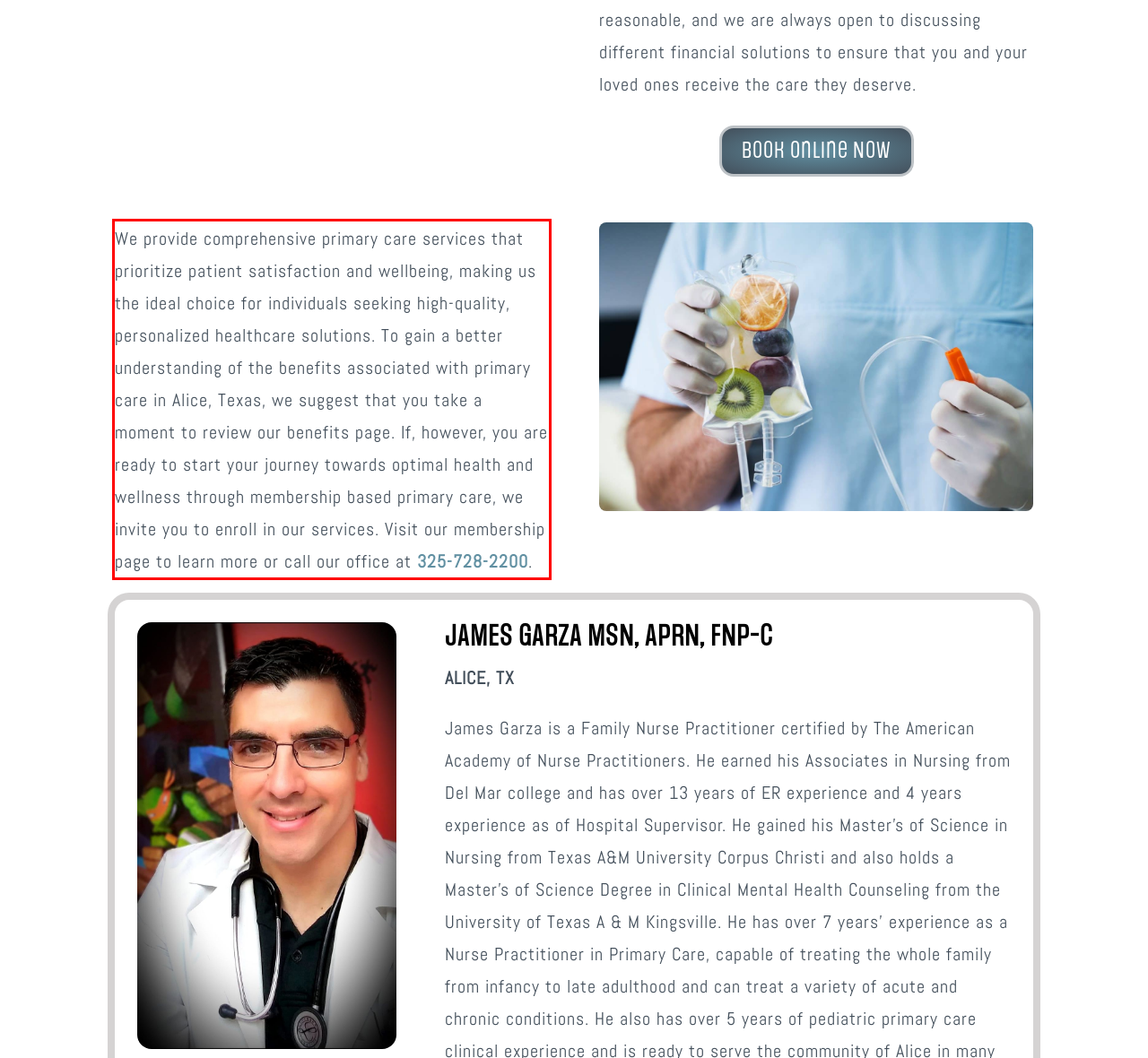Please perform OCR on the UI element surrounded by the red bounding box in the given webpage screenshot and extract its text content.

We provide comprehensive primary care services that prioritize patient satisfaction and wellbeing, making us the ideal choice for individuals seeking high-quality, personalized healthcare solutions. To gain a better understanding of the benefits associated with primary care in Alice, Texas, we suggest that you take a moment to review our benefits page. If, however, you are ready to start your journey towards optimal health and wellness through membership based primary care, we invite you to enroll in our services. Visit our membership page to learn more or call our office at 325-728-2200.